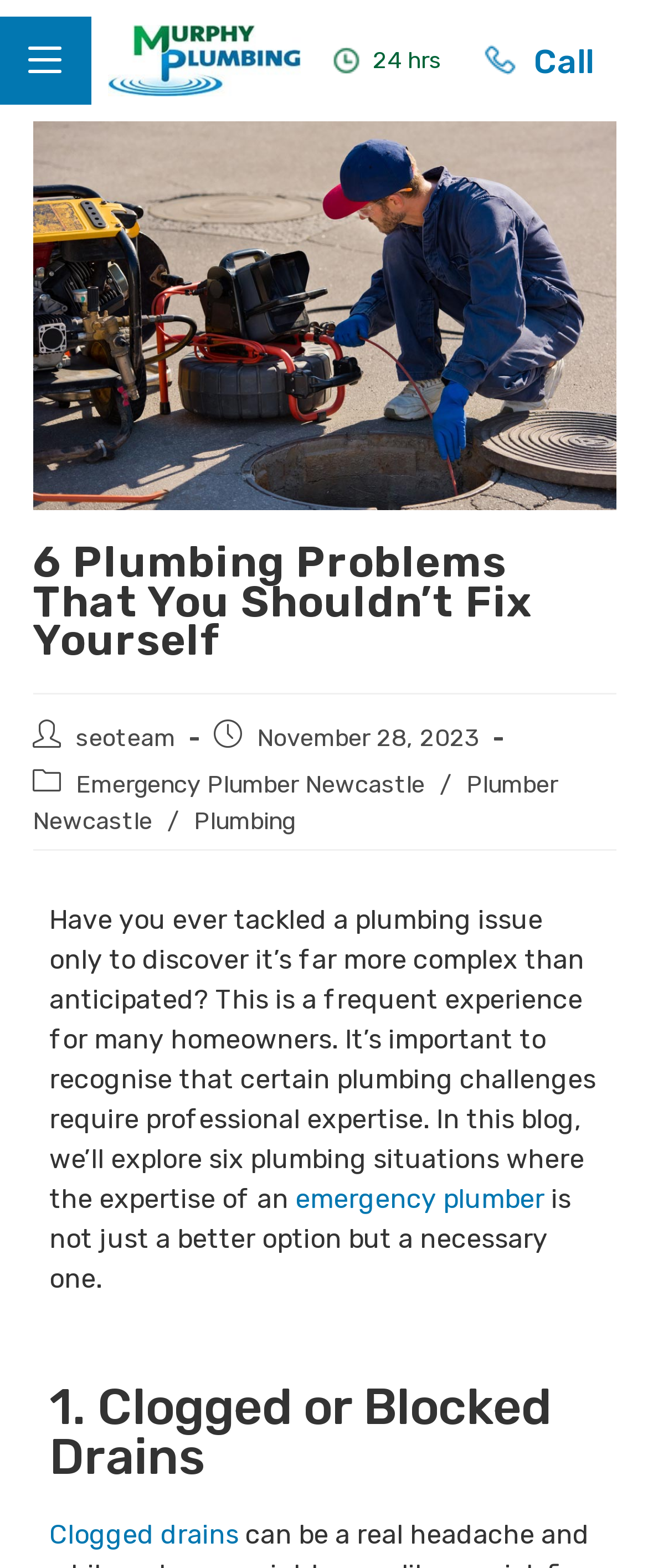Please identify the bounding box coordinates of the element's region that needs to be clicked to fulfill the following instruction: "Learn more about 'Clogged drains'". The bounding box coordinates should consist of four float numbers between 0 and 1, i.e., [left, top, right, bottom].

[0.076, 0.968, 0.368, 0.988]